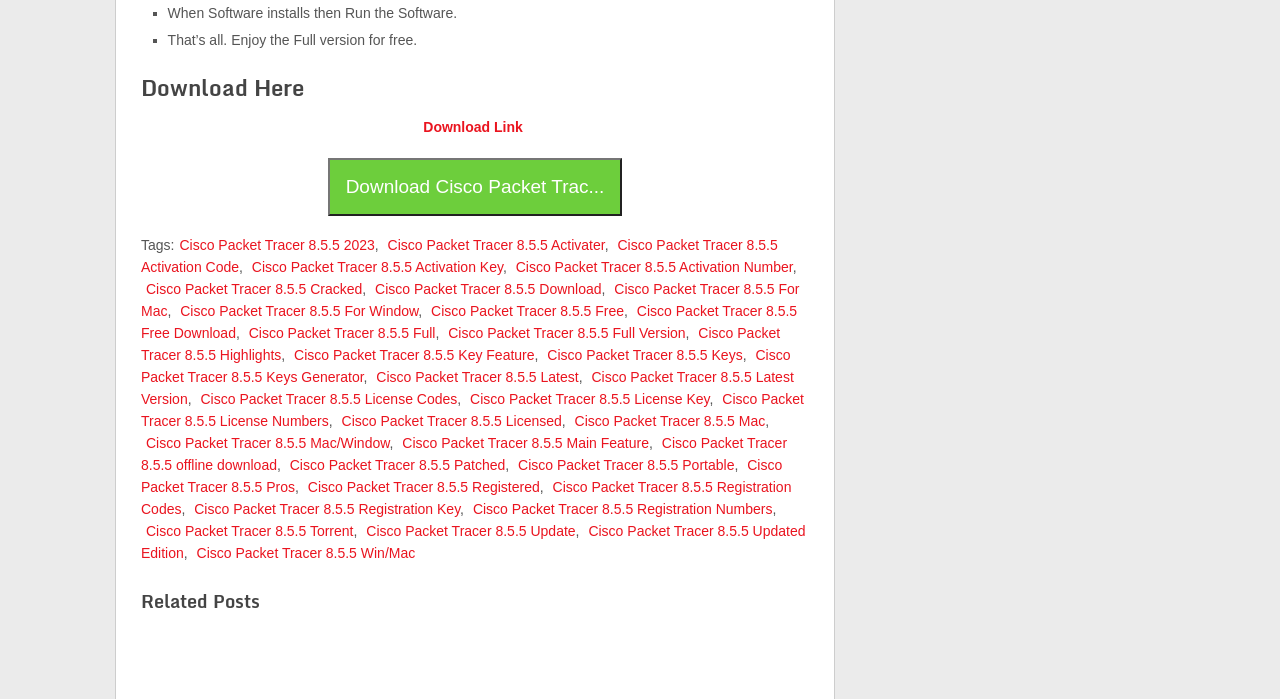Please provide the bounding box coordinates for the element that needs to be clicked to perform the instruction: "Explore Cisco Packet Tracer 8.5.5 Full Version". The coordinates must consist of four float numbers between 0 and 1, formatted as [left, top, right, bottom].

[0.35, 0.465, 0.536, 0.488]